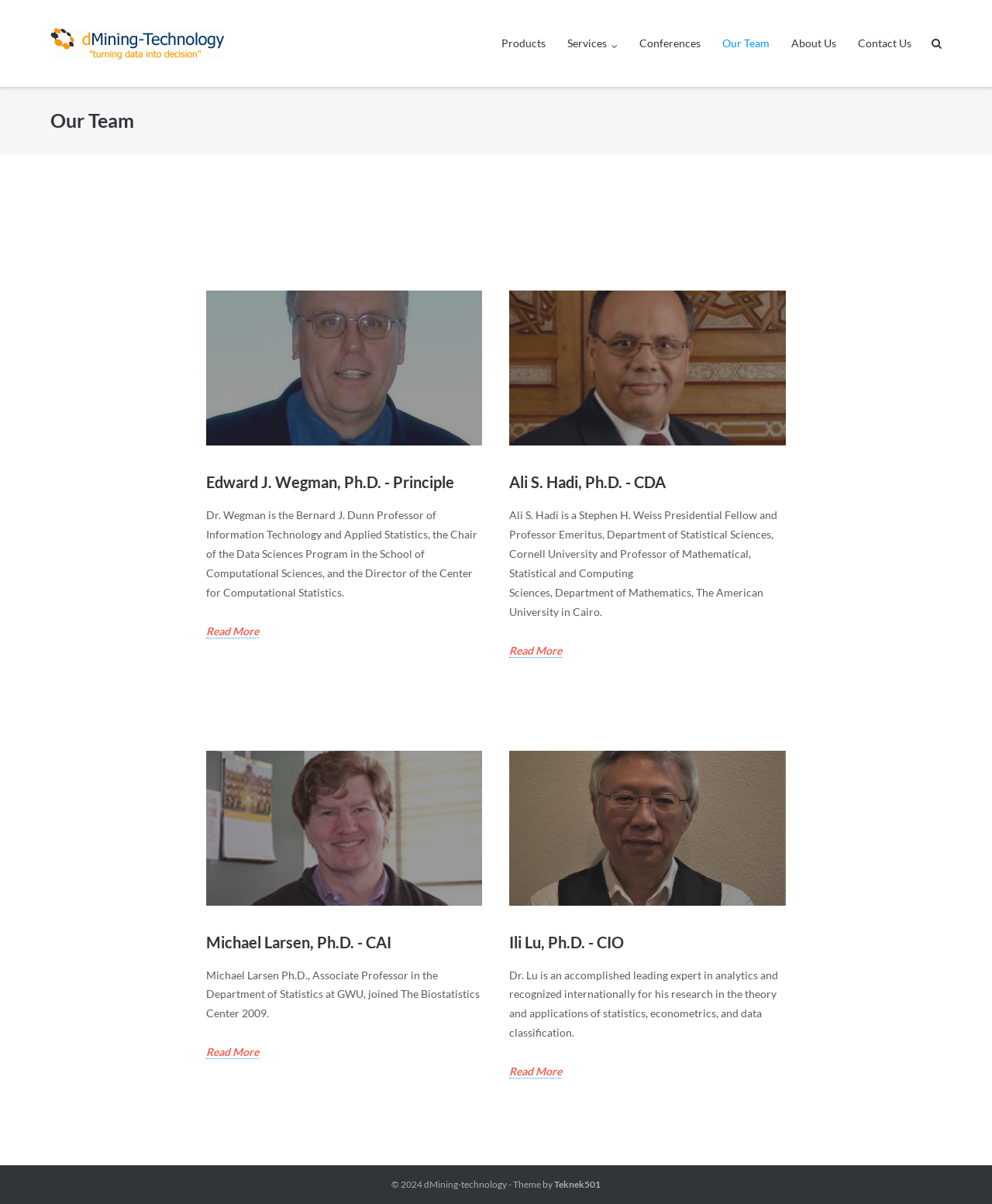Please identify the bounding box coordinates of the area that needs to be clicked to fulfill the following instruction: "contact us."

[0.865, 0.0, 0.919, 0.072]